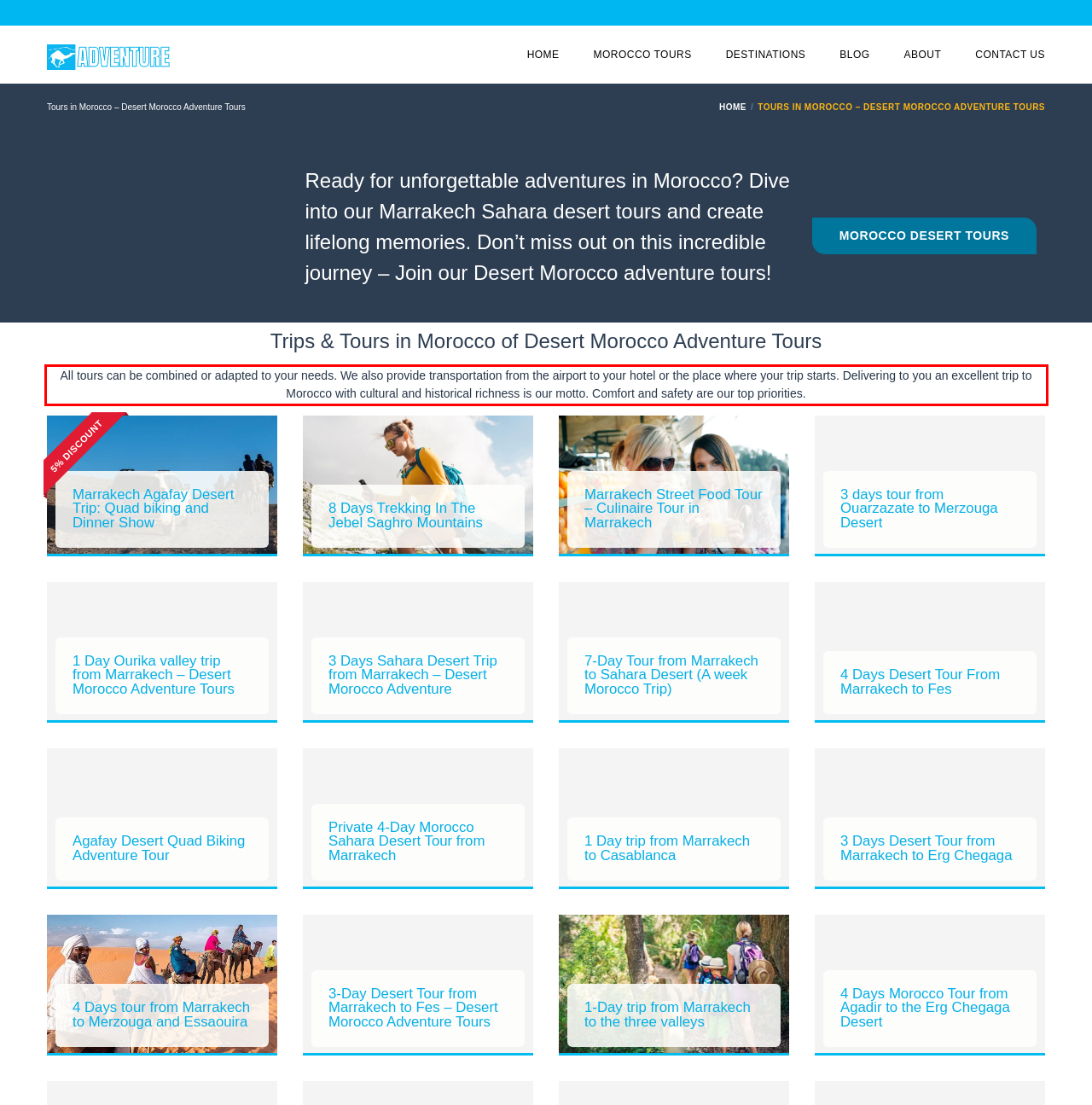You have a webpage screenshot with a red rectangle surrounding a UI element. Extract the text content from within this red bounding box.

All tours can be combined or adapted to your needs. We also provide transportation from the airport to your hotel or the place where your trip starts. Delivering to you an excellent trip to Morocco with cultural and historical richness is our motto. Comfort and safety are our top priorities.